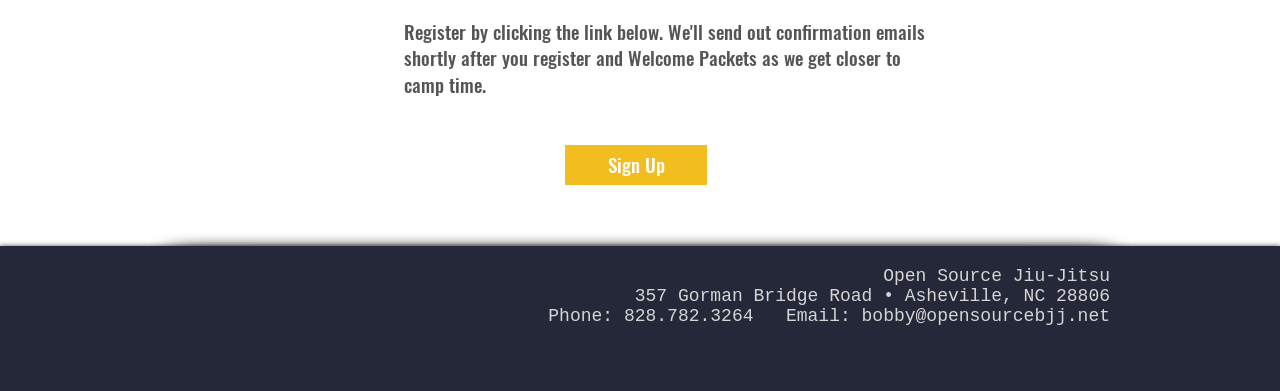Show the bounding box coordinates for the HTML element described as: "aria-label="Facebook"".

[0.117, 0.705, 0.148, 0.805]